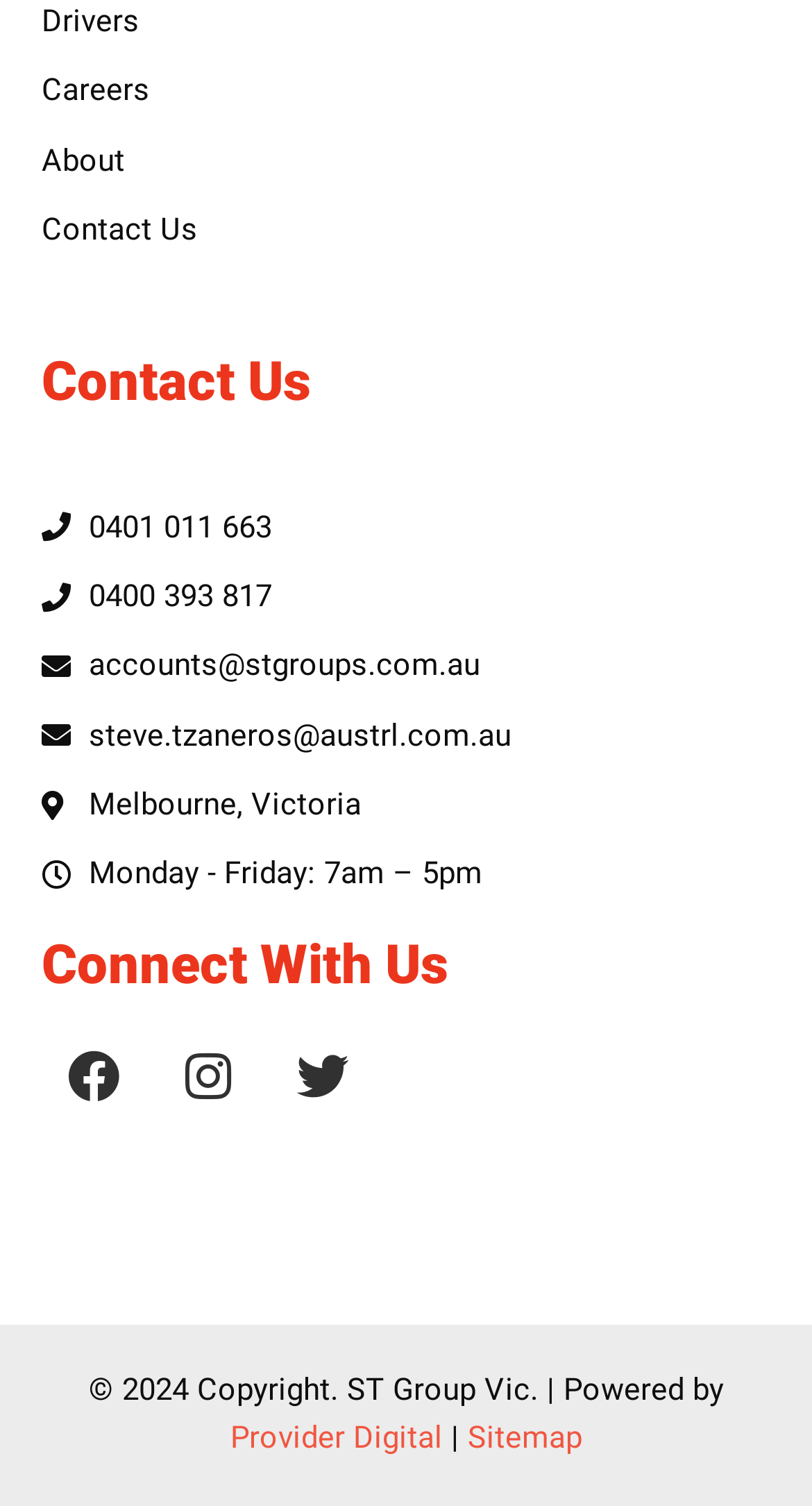Find the bounding box coordinates for the area that should be clicked to accomplish the instruction: "Click Contact Us".

[0.051, 0.137, 0.949, 0.169]